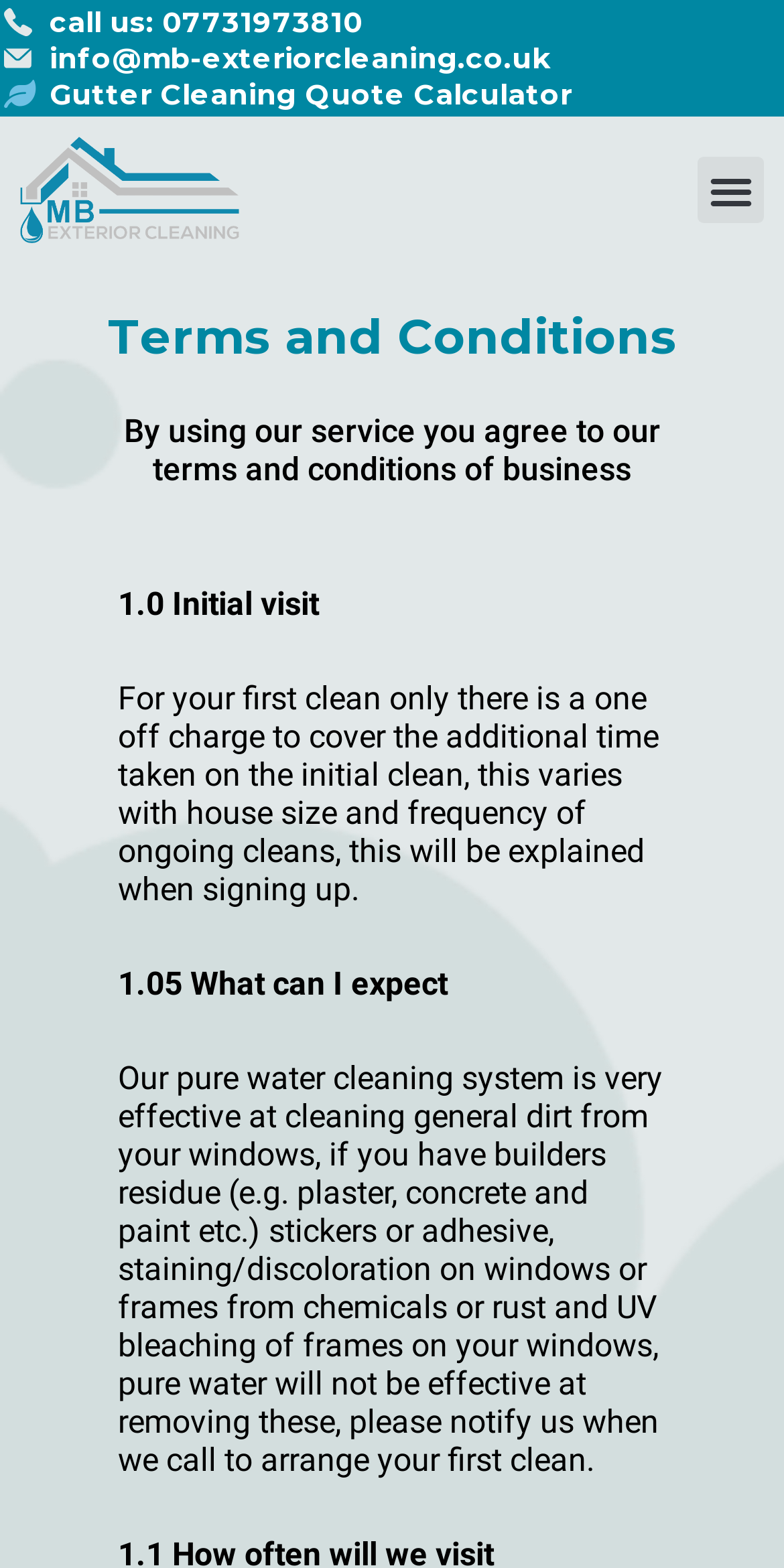Answer the question in one word or a short phrase:
What is the purpose of the initial visit?

To cover additional time taken on the initial clean